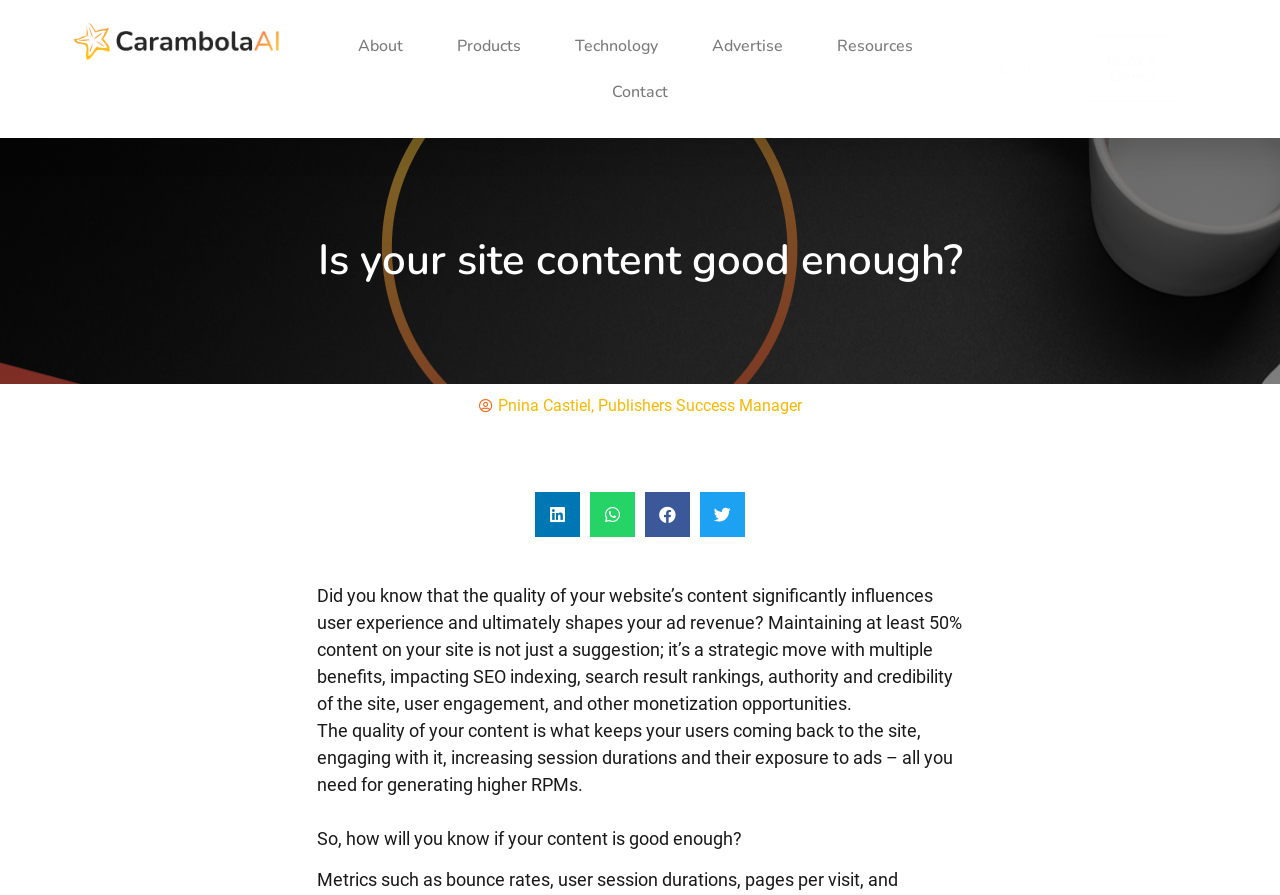Find the bounding box coordinates for the area that must be clicked to perform this action: "Click on Book a Demo".

[0.826, 0.04, 0.942, 0.114]